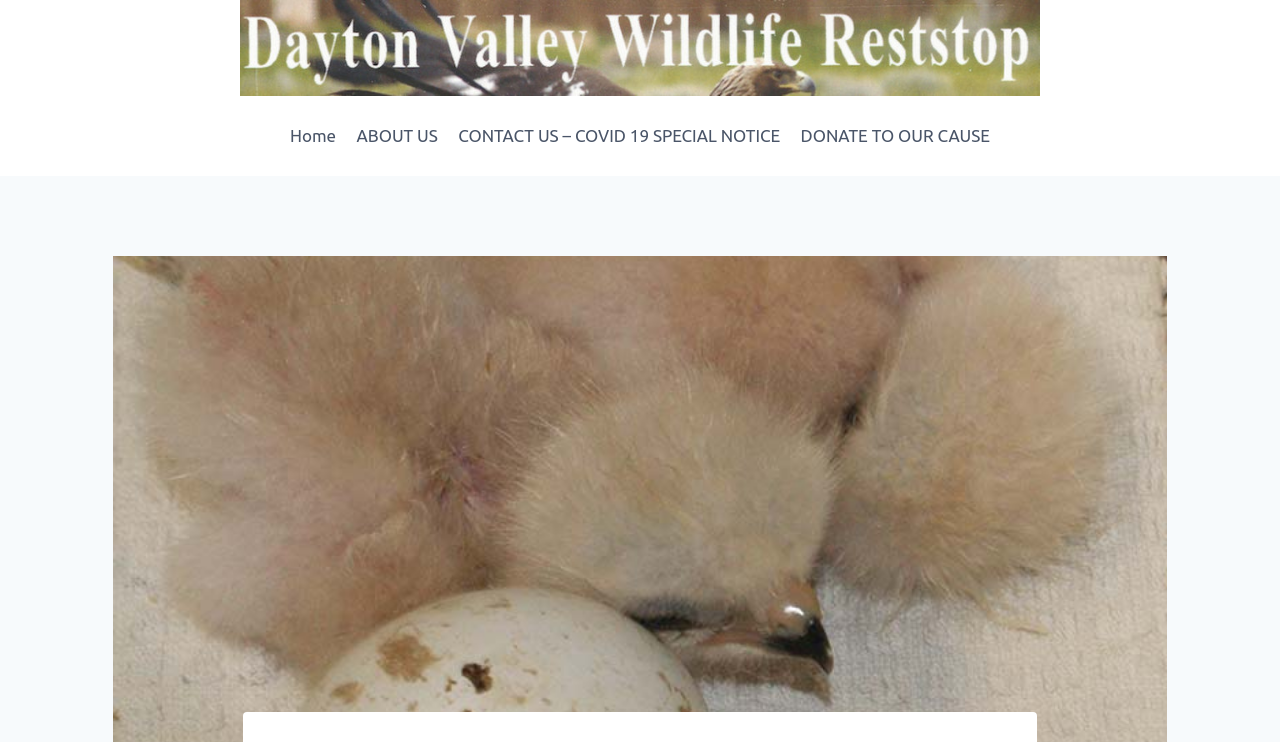What is the name of the wildlife reststop?
From the image, provide a succinct answer in one word or a short phrase.

Dayton Valley Wildlife Reststop